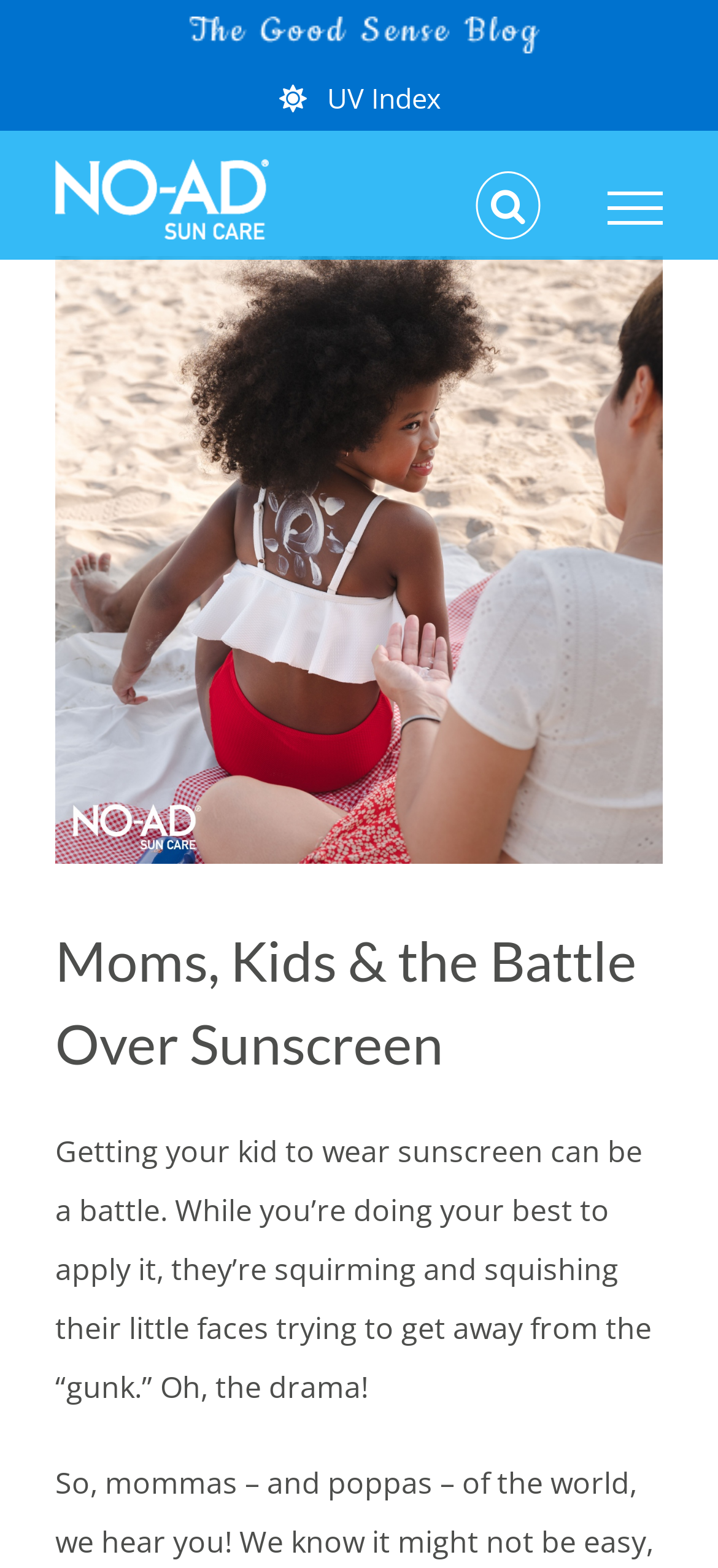What is the topic of the article?
Can you give a detailed and elaborate answer to the question?

The topic of the article can be inferred from the heading 'Moms, Kids & the Battle Over Sunscreen' and the static text 'Getting your kid to wear sunscreen can be a battle...' which suggests that the article is about the challenges of getting kids to wear sunscreen.